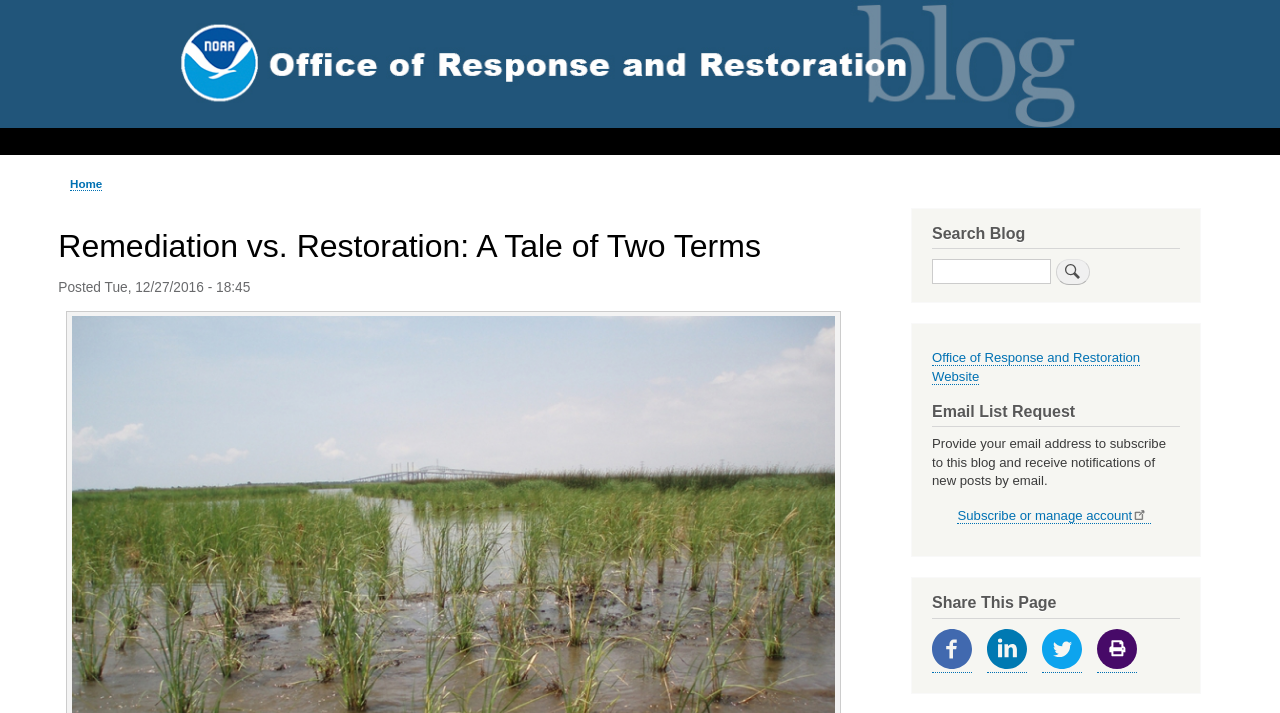Bounding box coordinates are specified in the format (top-left x, top-left y, bottom-right x, bottom-right y). All values are floating point numbers bounded between 0 and 1. Please provide the bounding box coordinate of the region this sentence describes: terms and conditions.

None